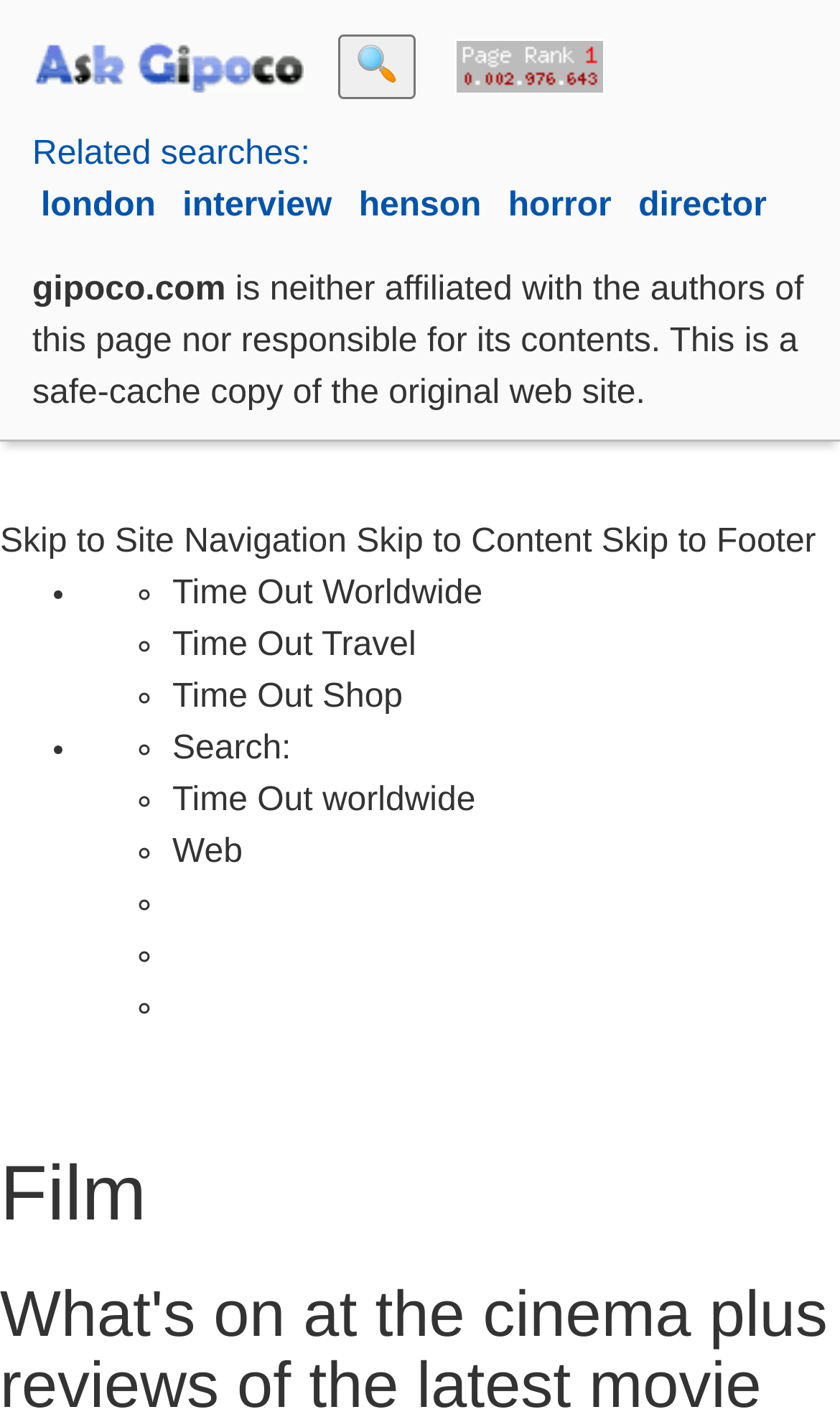Determine the bounding box coordinates of the UI element described below. Use the format (top-left x, top-left y, bottom-right x, bottom-right y) with floating point numbers between 0 and 1: value="🔍"

[0.403, 0.024, 0.495, 0.07]